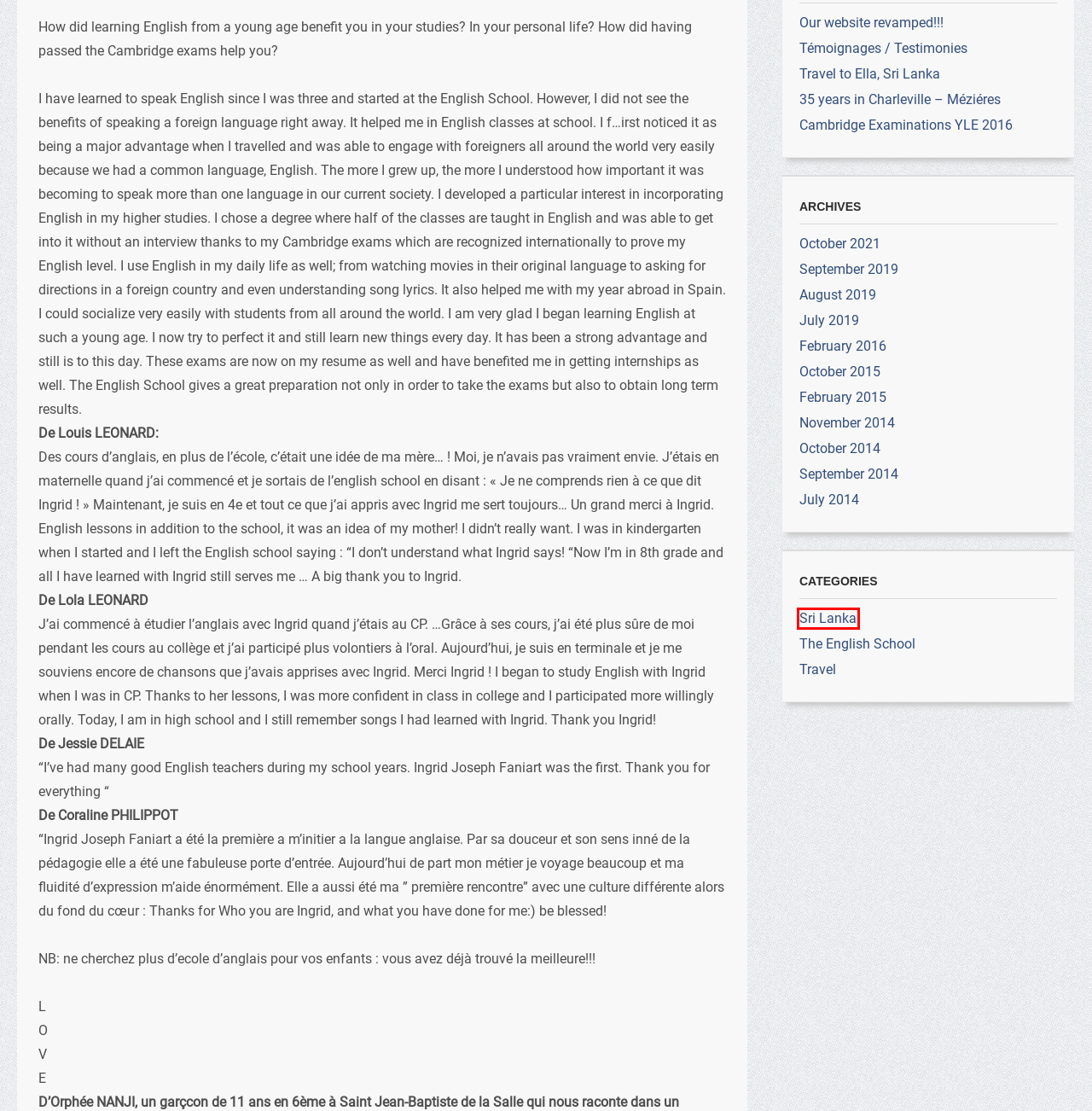You are given a screenshot of a webpage with a red rectangle bounding box. Choose the best webpage description that matches the new webpage after clicking the element in the bounding box. Here are the candidates:
A. Travel – The English School's Blog
B. October 2014 – The English School's Blog
C. October 2021 – The English School's Blog
D. Travel to Ella, Sri Lanka – The English School's Blog
E. The English School – The English School's Blog
F. Sri Lanka – The English School's Blog
G. November 2014 – The English School's Blog
H. Cambridge Examinations YLE 2016 – The English School's Blog

F